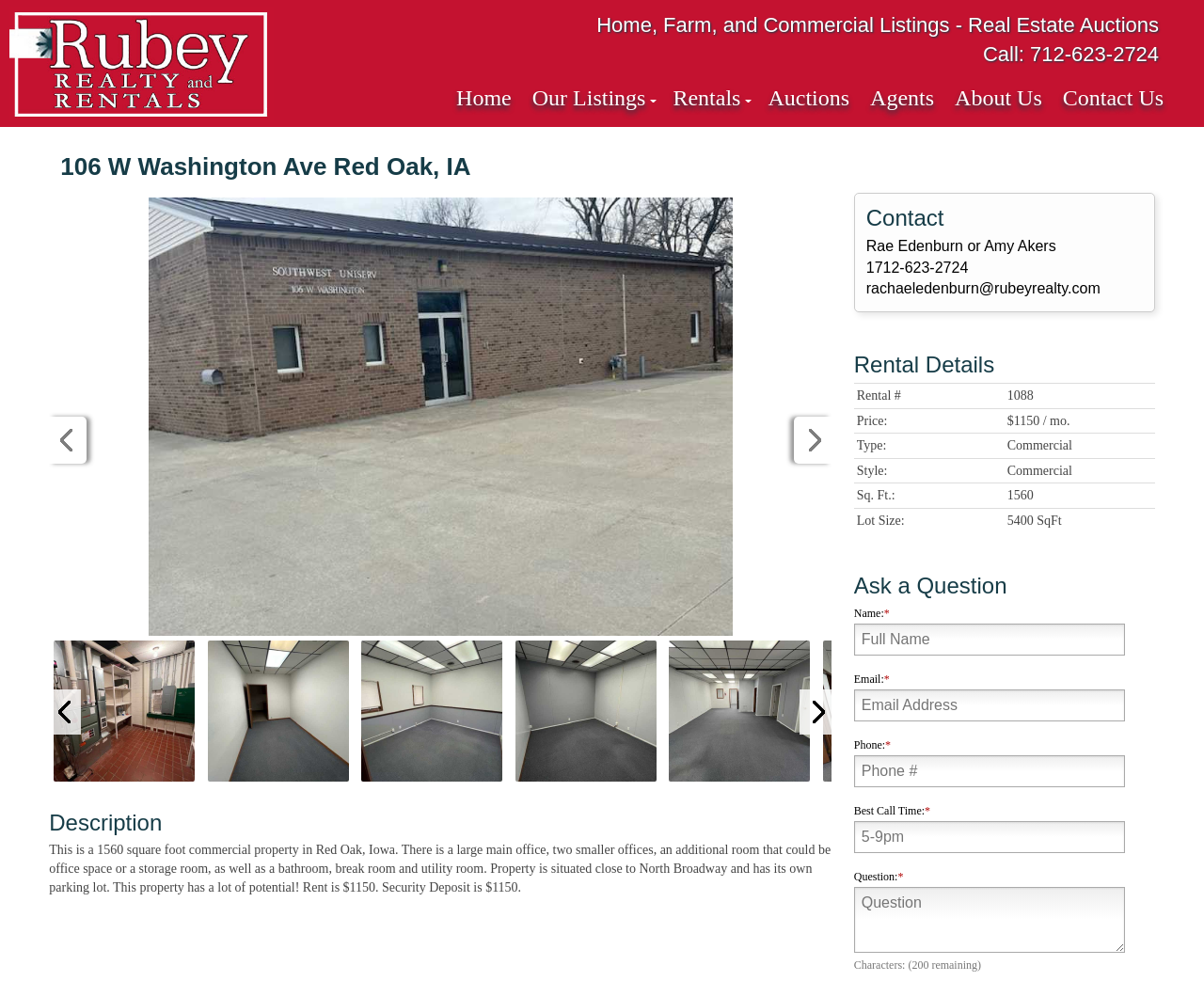Refer to the image and provide a thorough answer to this question:
How many square feet is the commercial property?

I found the square footage by reading the description of the property, which mentions that it is a 1560 square foot commercial property.